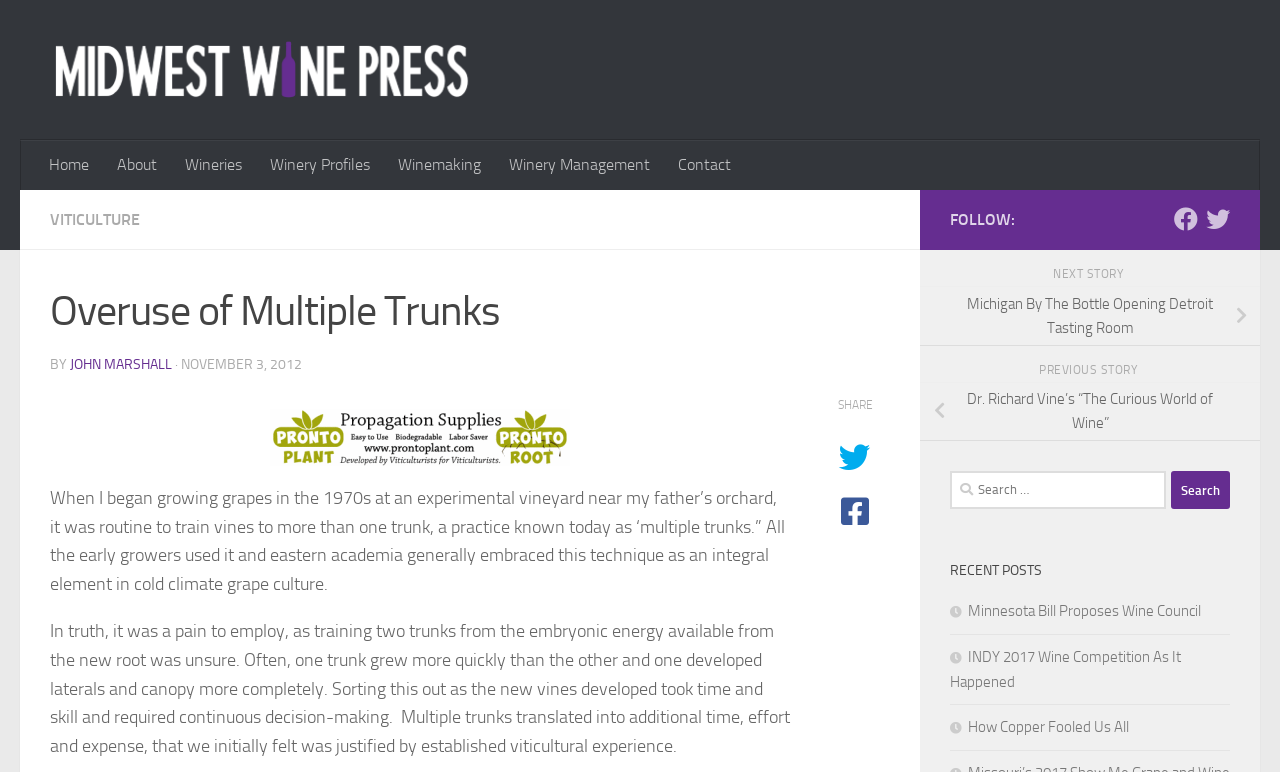Please identify the bounding box coordinates of the element's region that should be clicked to execute the following instruction: "Search for something". The bounding box coordinates must be four float numbers between 0 and 1, i.e., [left, top, right, bottom].

[0.742, 0.61, 0.961, 0.66]